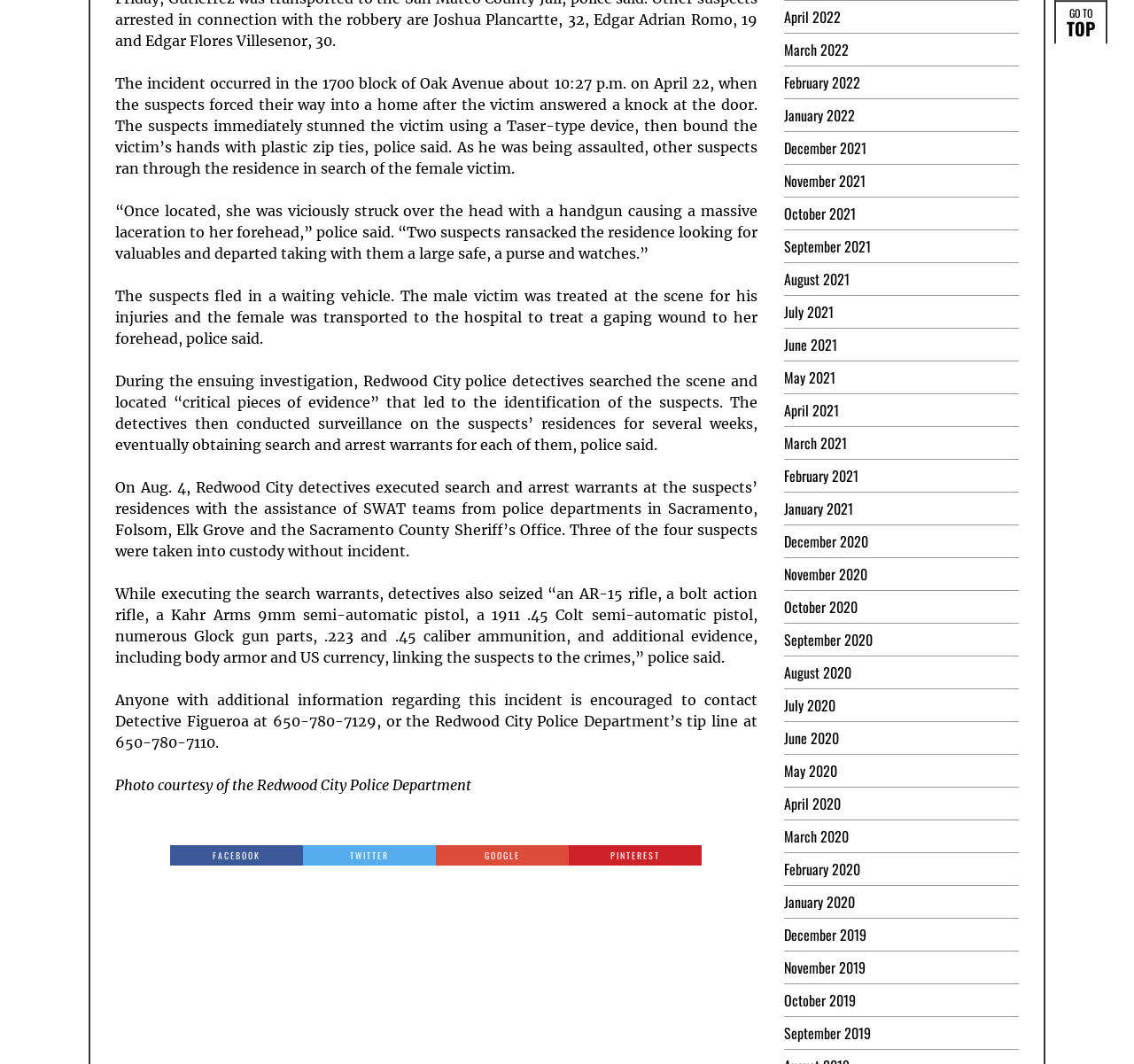What was taken from the residence?
Relying on the image, give a concise answer in one word or a brief phrase.

Large safe, purse, and watches